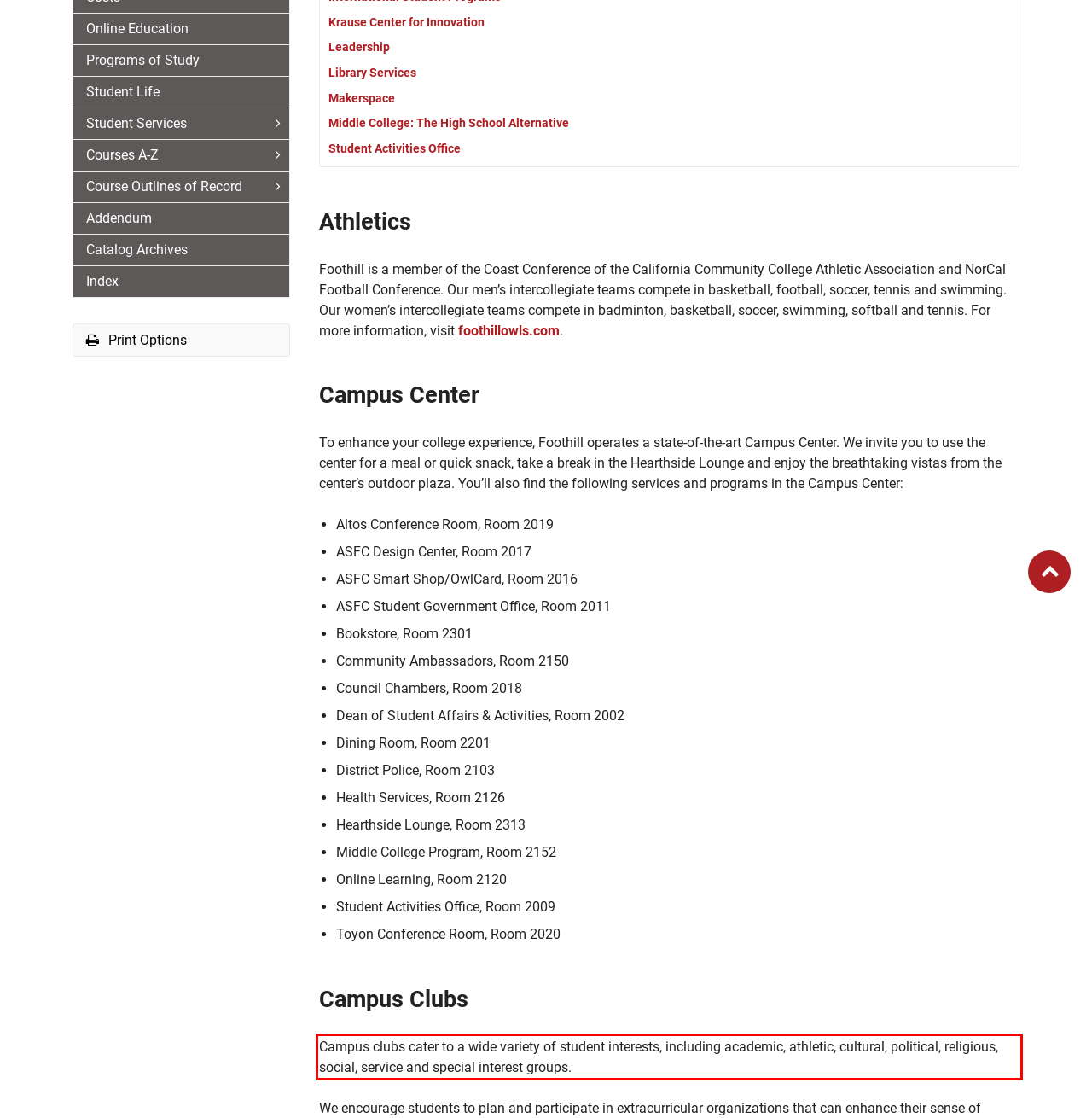Using the provided screenshot of a webpage, recognize and generate the text found within the red rectangle bounding box.

Campus clubs cater to a wide variety of student interests, including academic, athletic, cultural, political, religious, social, service and special interest groups.